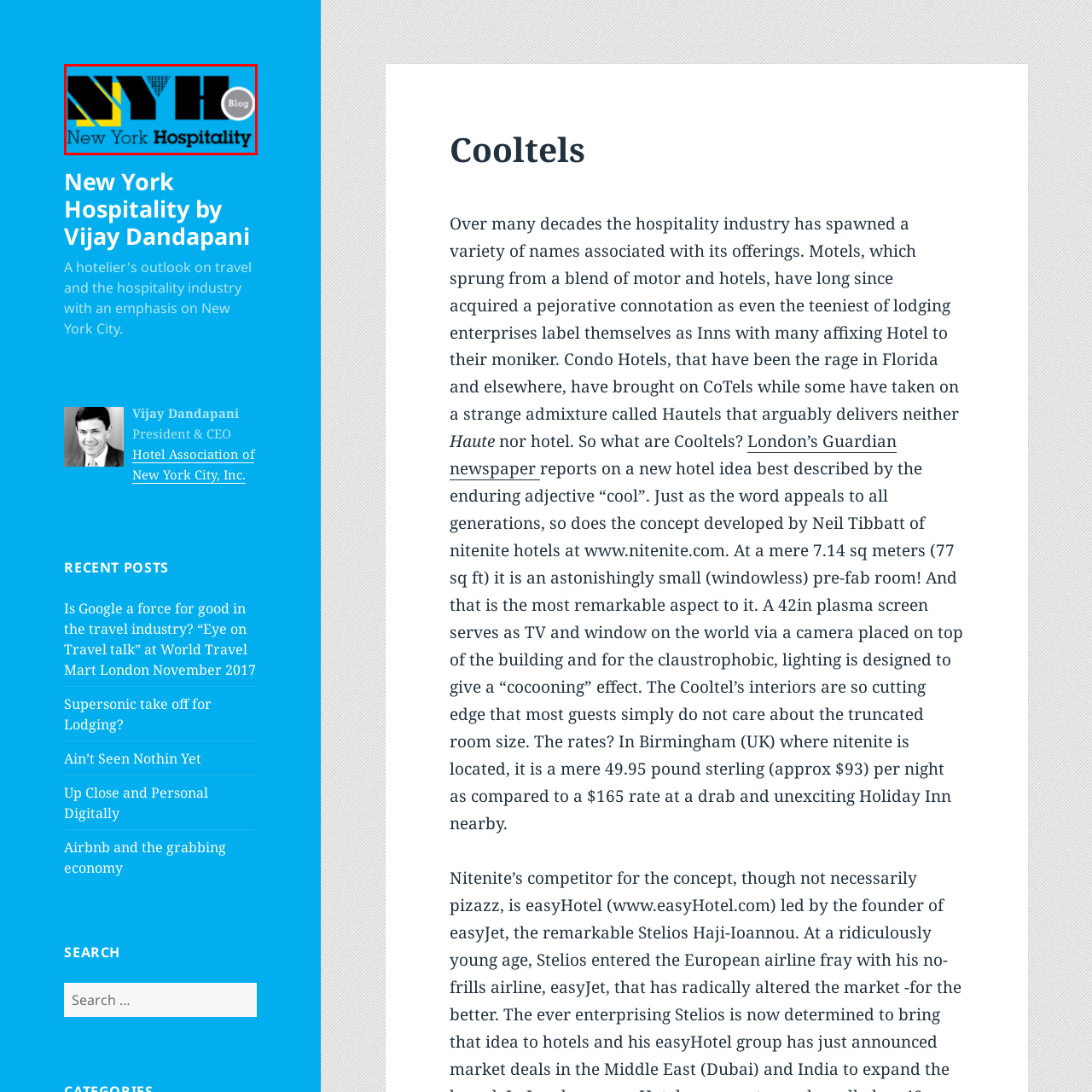What type of font is used for 'Hospitality'?
Inspect the highlighted part of the image and provide a single word or phrase as your answer.

Cursive